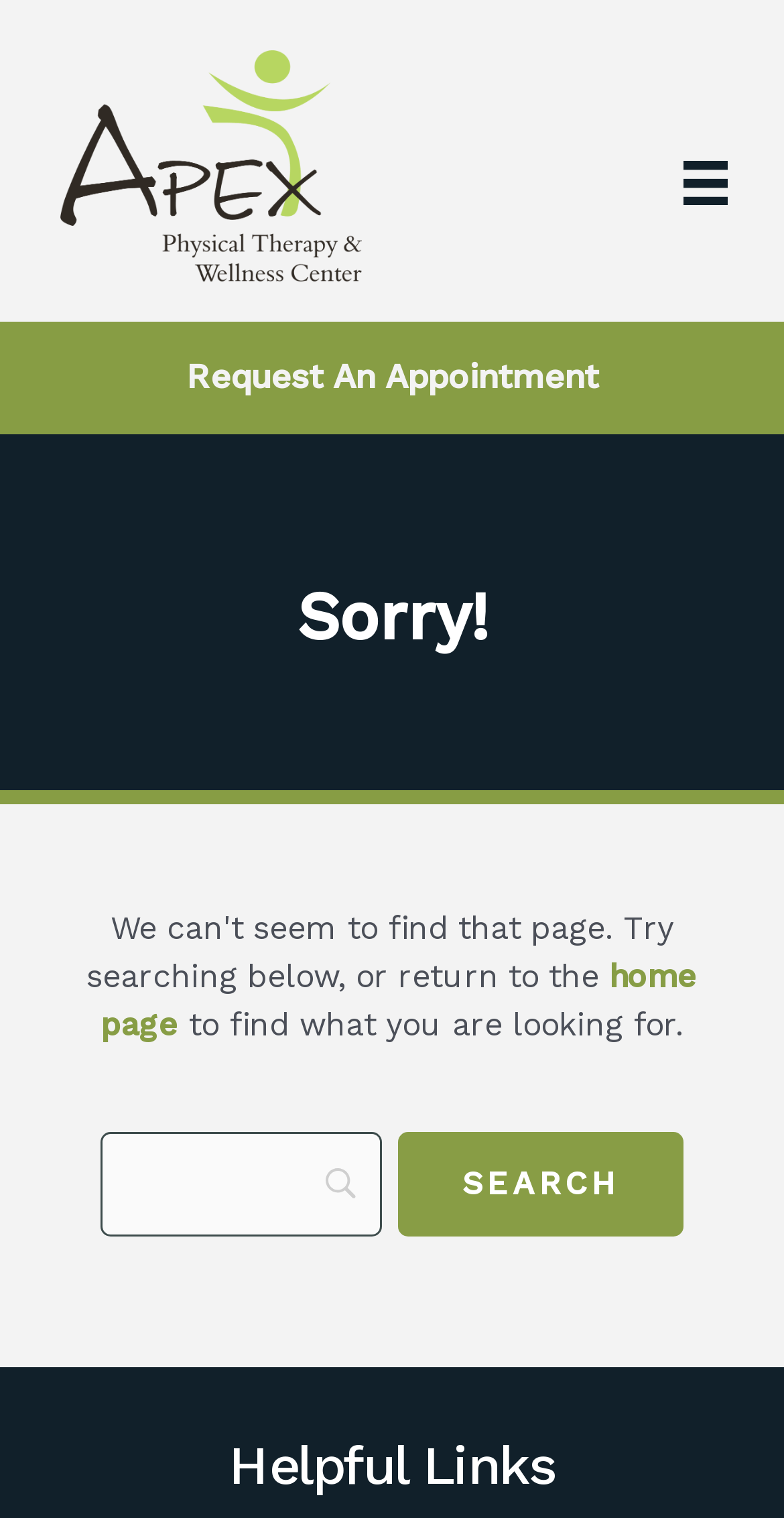Using the webpage screenshot and the element description Request An Appointment, determine the bounding box coordinates. Specify the coordinates in the format (top-left x, top-left y, bottom-right x, bottom-right y) with values ranging from 0 to 1.

[0.237, 0.235, 0.763, 0.261]